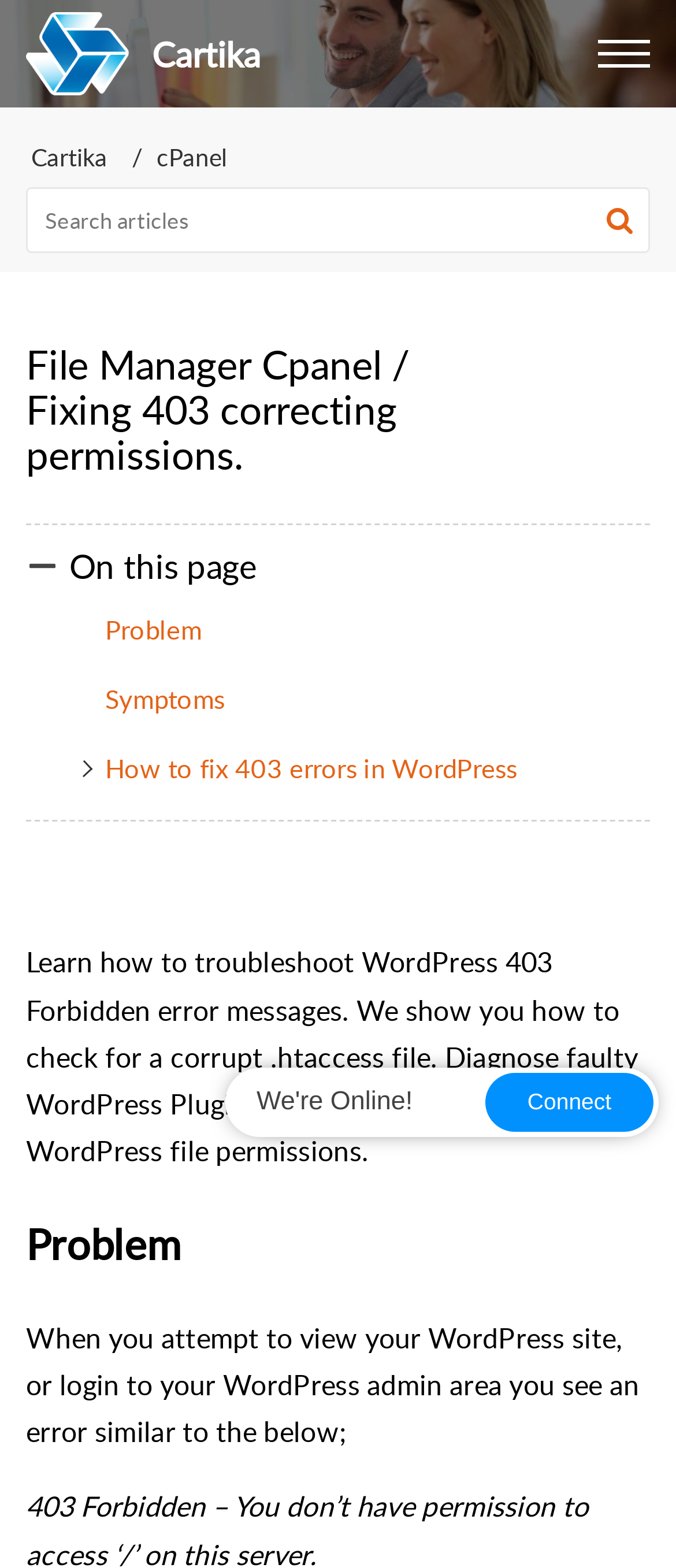Pinpoint the bounding box coordinates of the clickable element needed to complete the instruction: "Click the Problem link". The coordinates should be provided as four float numbers between 0 and 1: [left, top, right, bottom].

[0.155, 0.388, 0.298, 0.414]